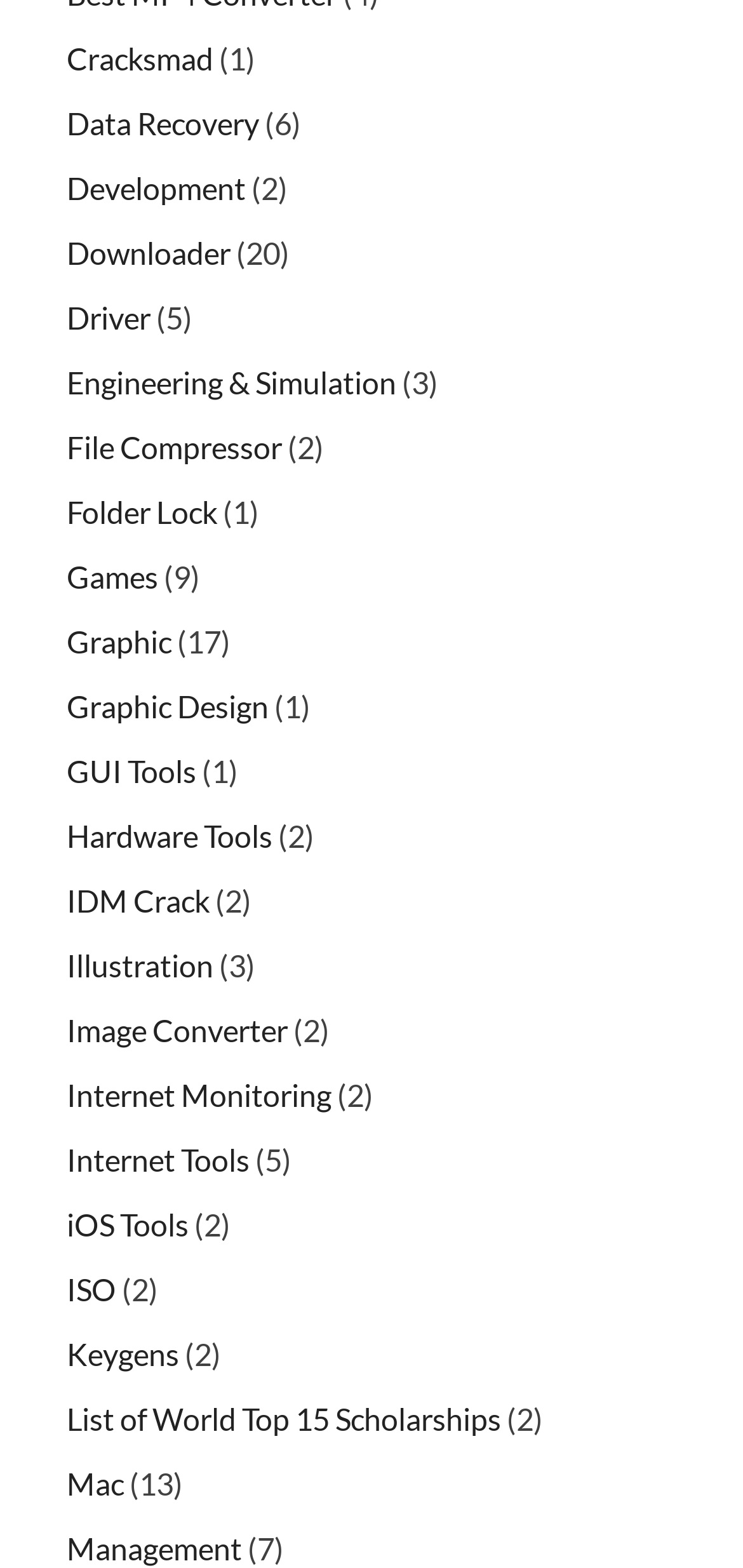Please specify the bounding box coordinates for the clickable region that will help you carry out the instruction: "Check out the IDM Crack link".

[0.09, 0.562, 0.282, 0.585]